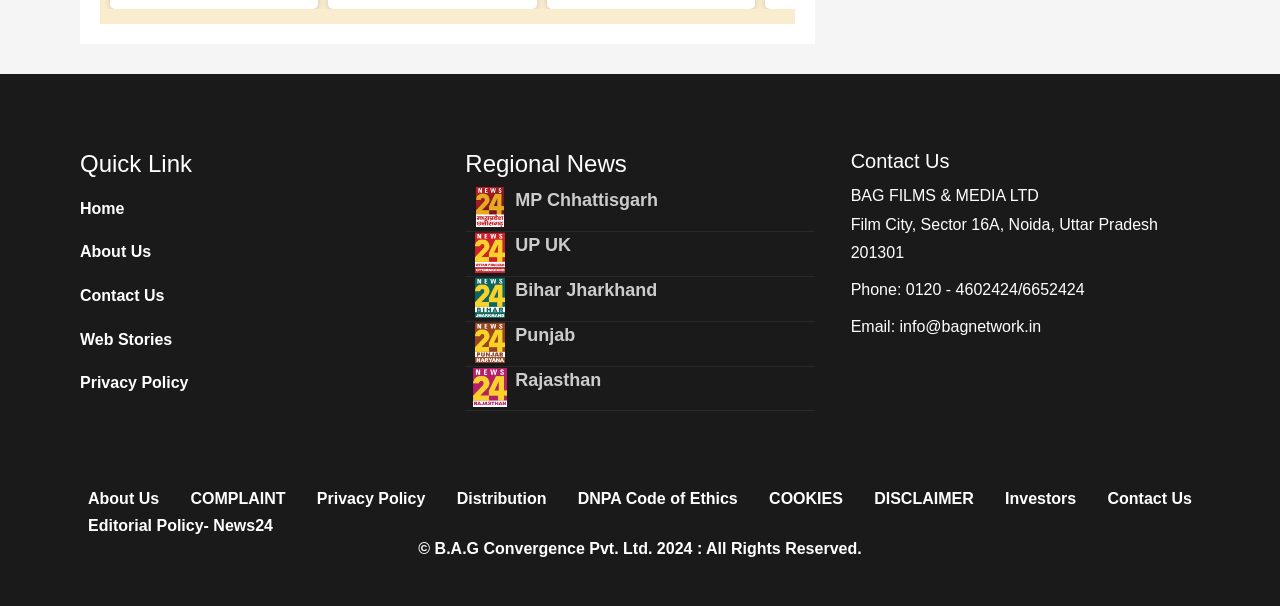Please respond to the question using a single word or phrase:
What is the phone number of the company?

0120 - 4602424/6652424